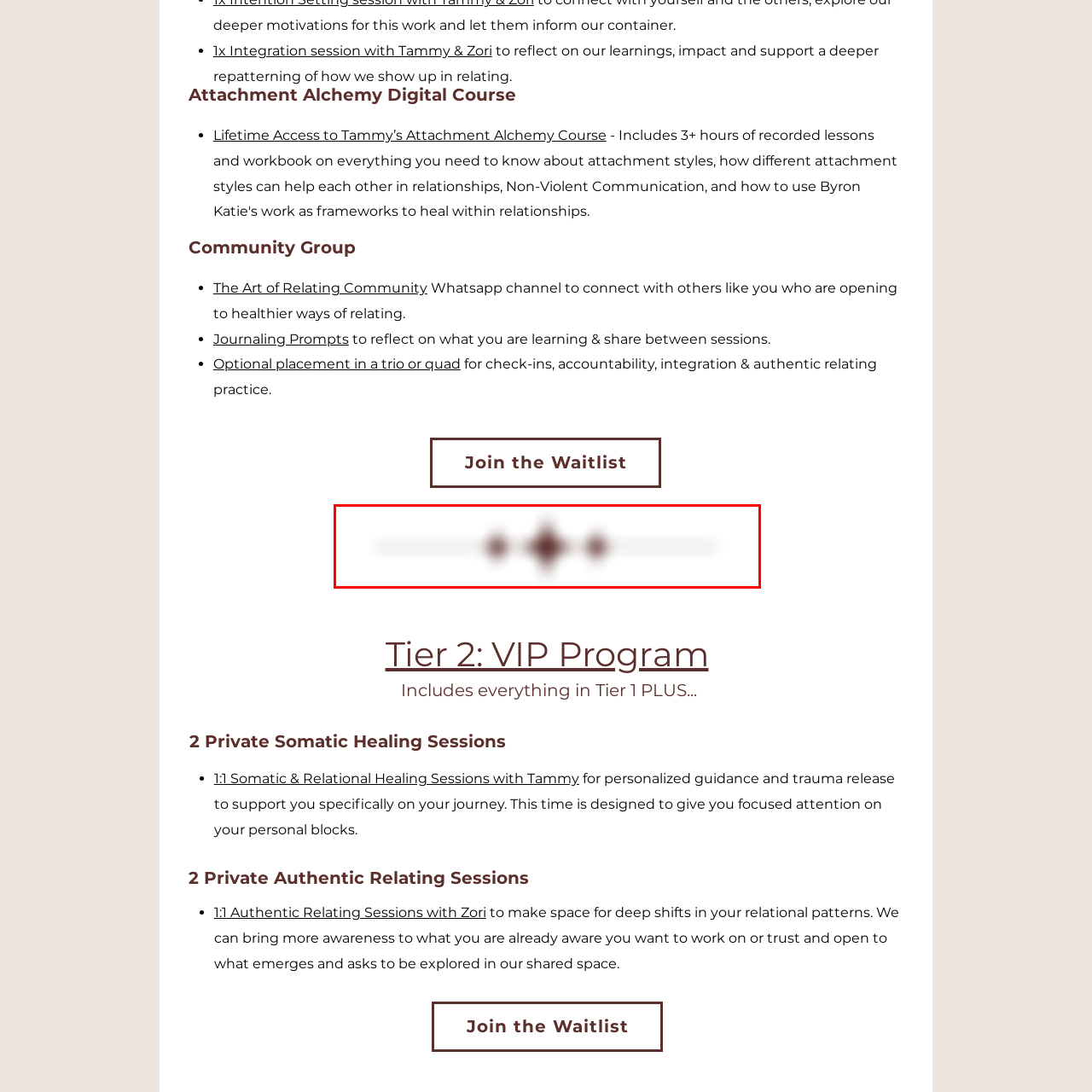Observe the content inside the red rectangle and respond to the question with one word or phrase: 
What is the name of the digital course mentioned?

Attachment Alchemy Digital Course